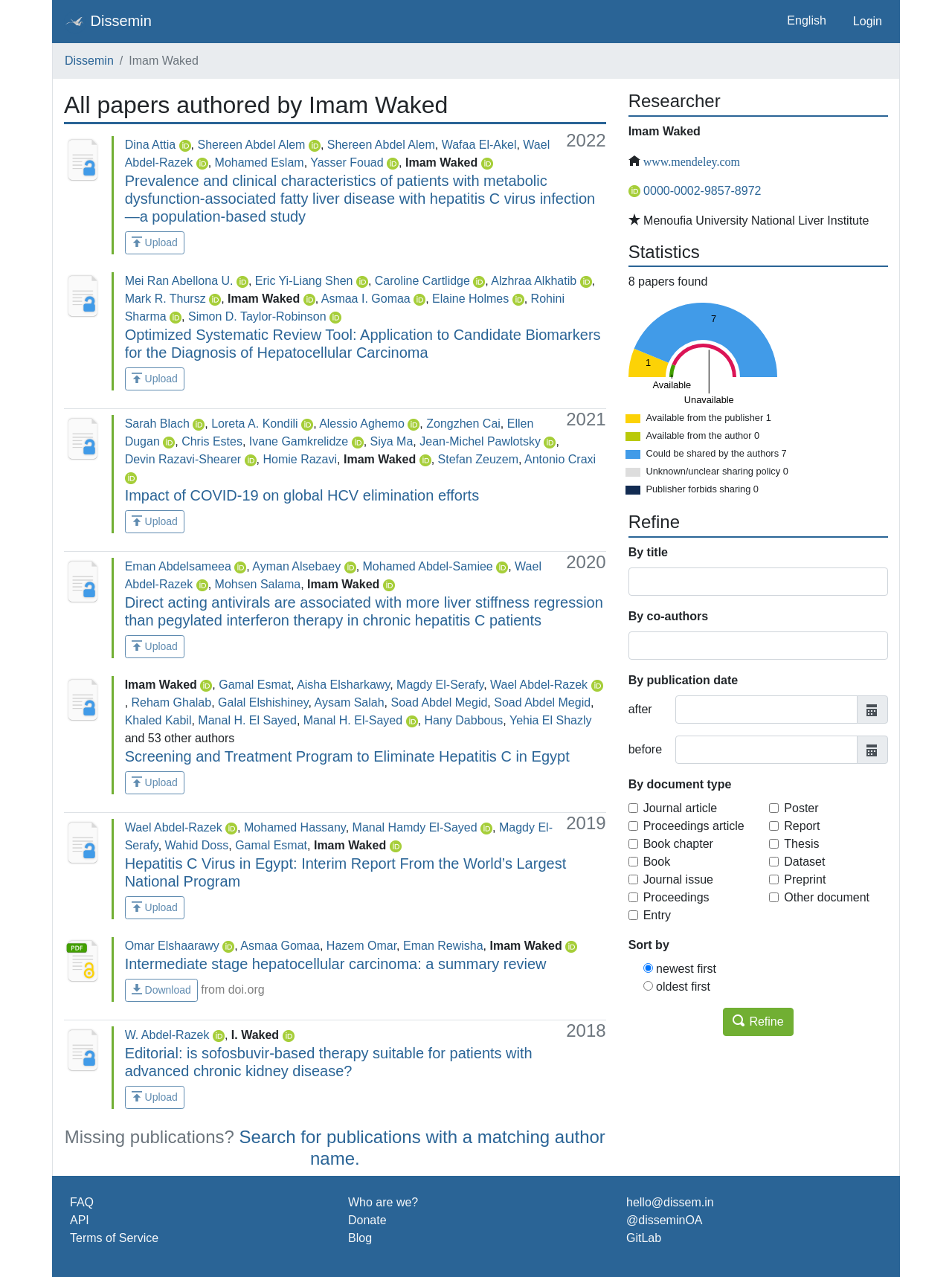Locate the bounding box coordinates of the element that should be clicked to execute the following instruction: "Click the 'Refine' button".

[0.759, 0.789, 0.833, 0.811]